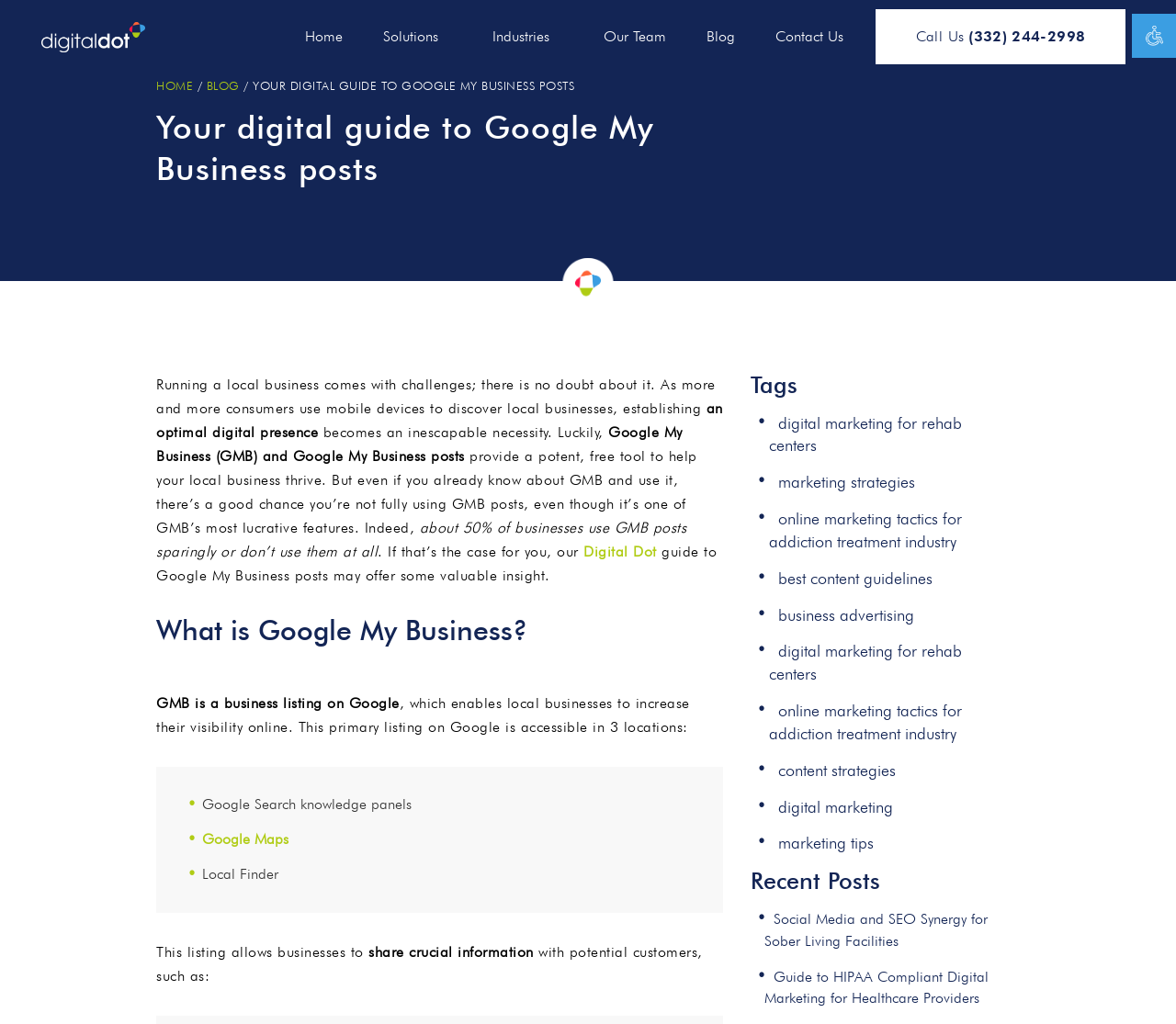Using the element description digital marketing for rehab centers, predict the bounding box coordinates for the UI element. Provide the coordinates in (top-left x, top-left y, bottom-right x, bottom-right y) format with values ranging from 0 to 1.

[0.654, 0.397, 0.818, 0.451]